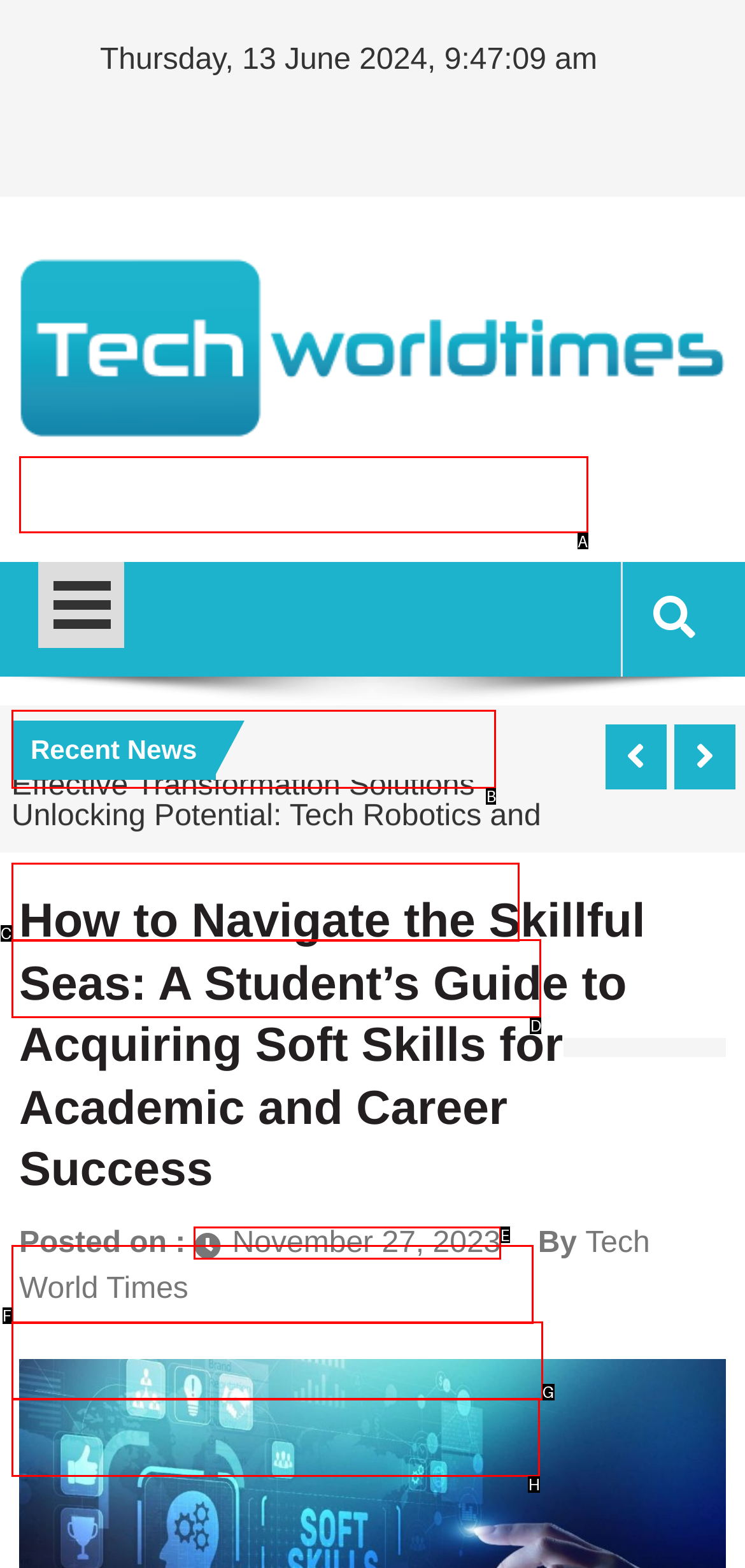Identify the correct option to click in order to accomplish the task: Click the login link Provide your answer with the letter of the selected choice.

None